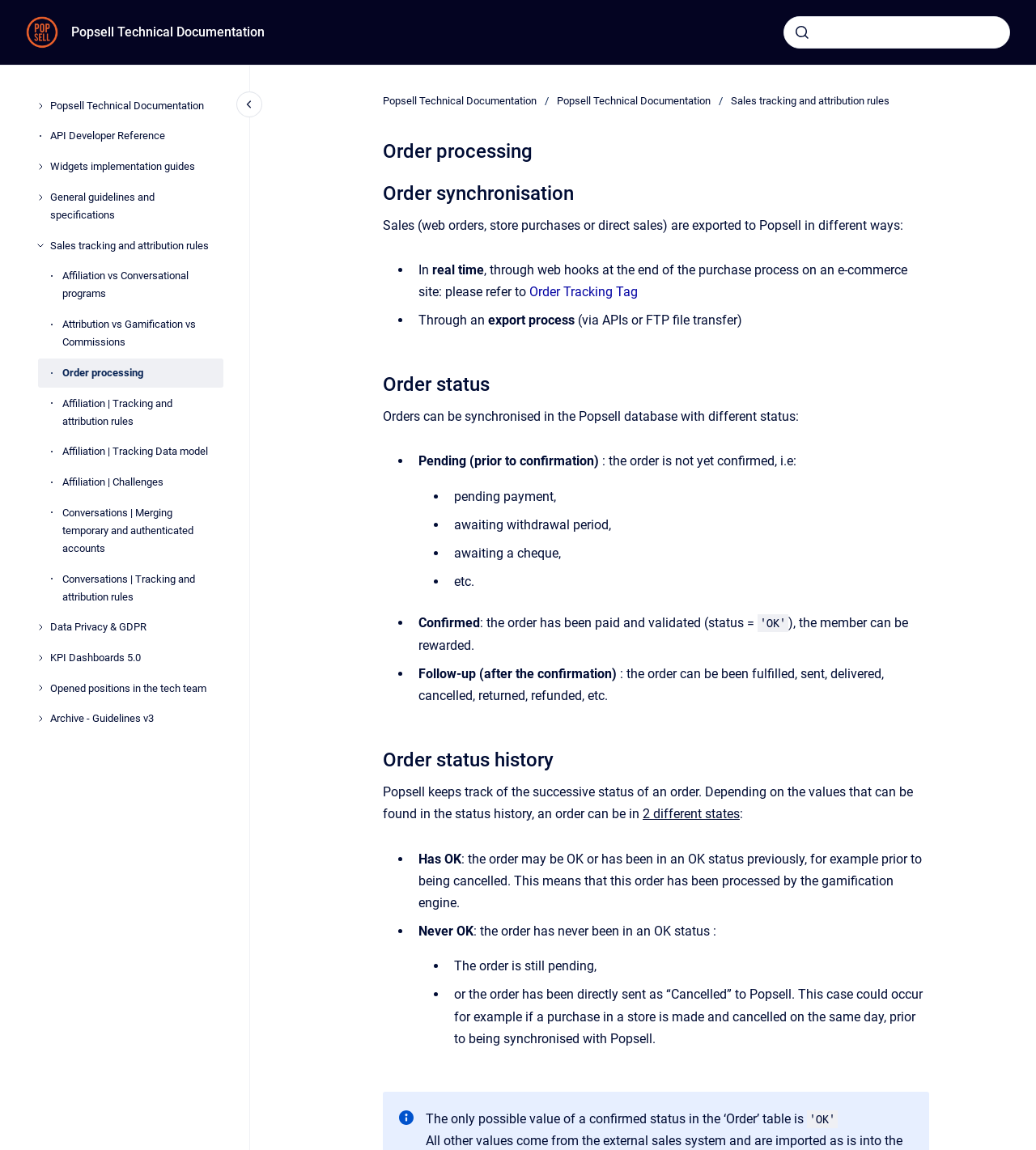Determine the bounding box for the UI element described here: "Affiliation | Tracking Data model".

[0.06, 0.38, 0.216, 0.406]